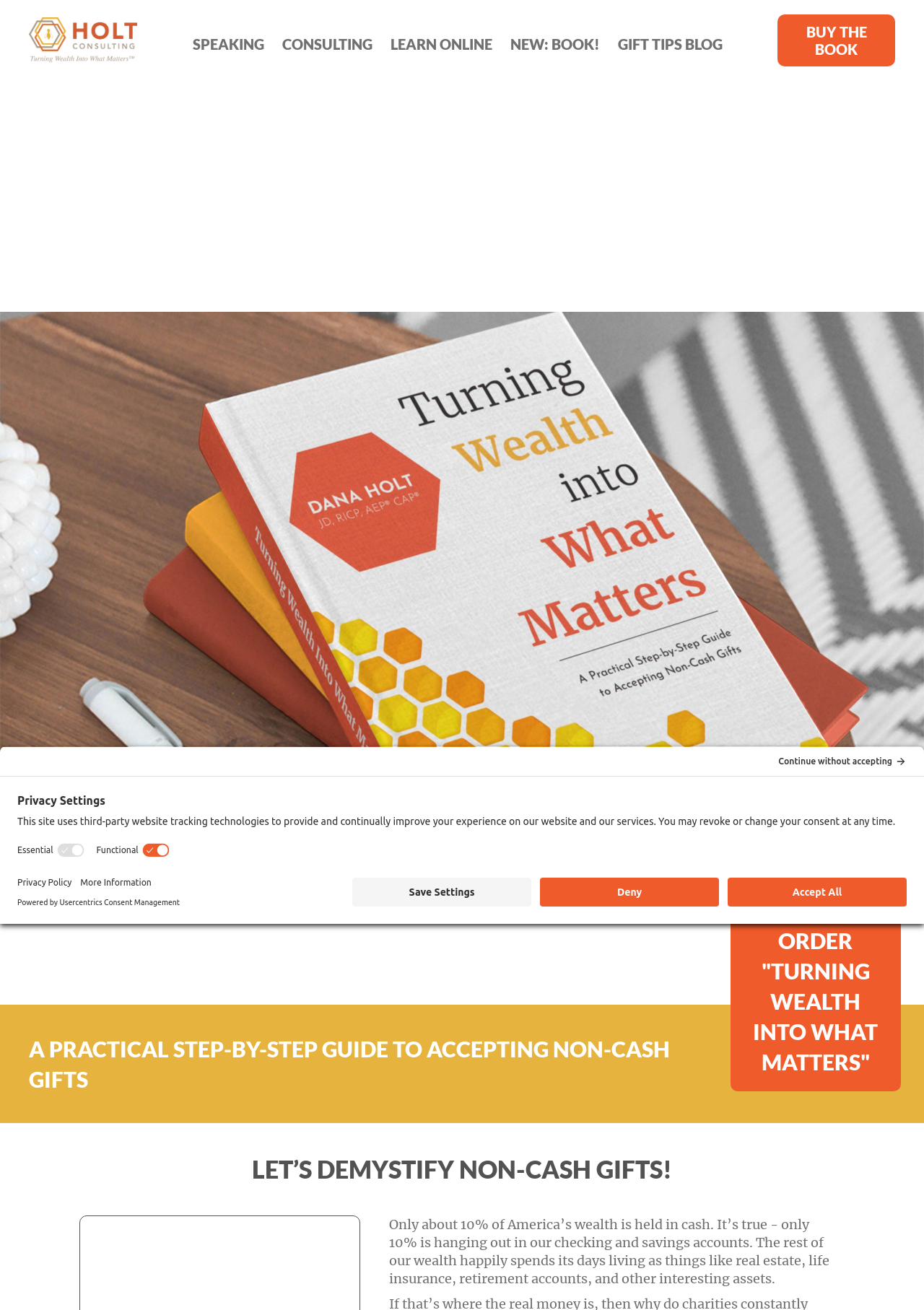Determine the bounding box coordinates for the area you should click to complete the following instruction: "Click the Holt Consulting Logo".

[0.031, 0.024, 0.149, 0.036]